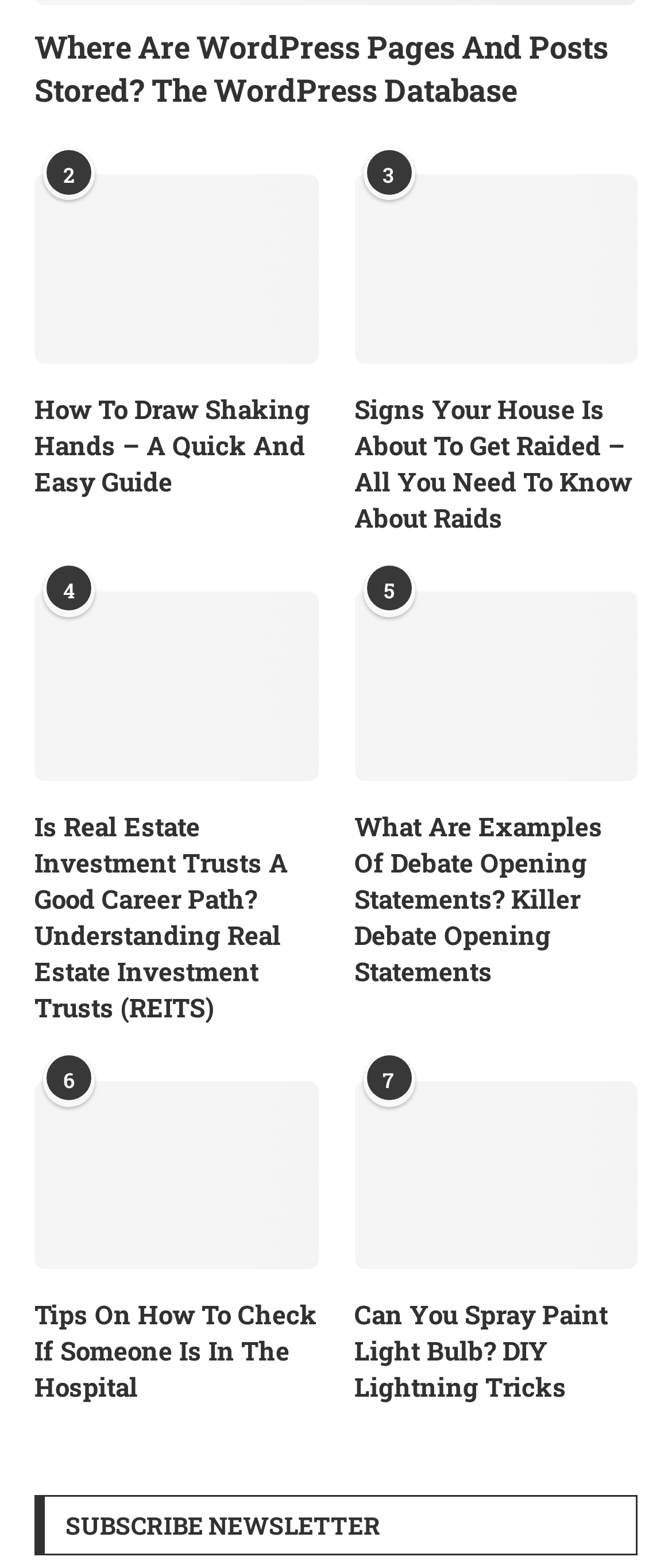What is the topic of the first article? Based on the screenshot, please respond with a single word or phrase.

WordPress Database